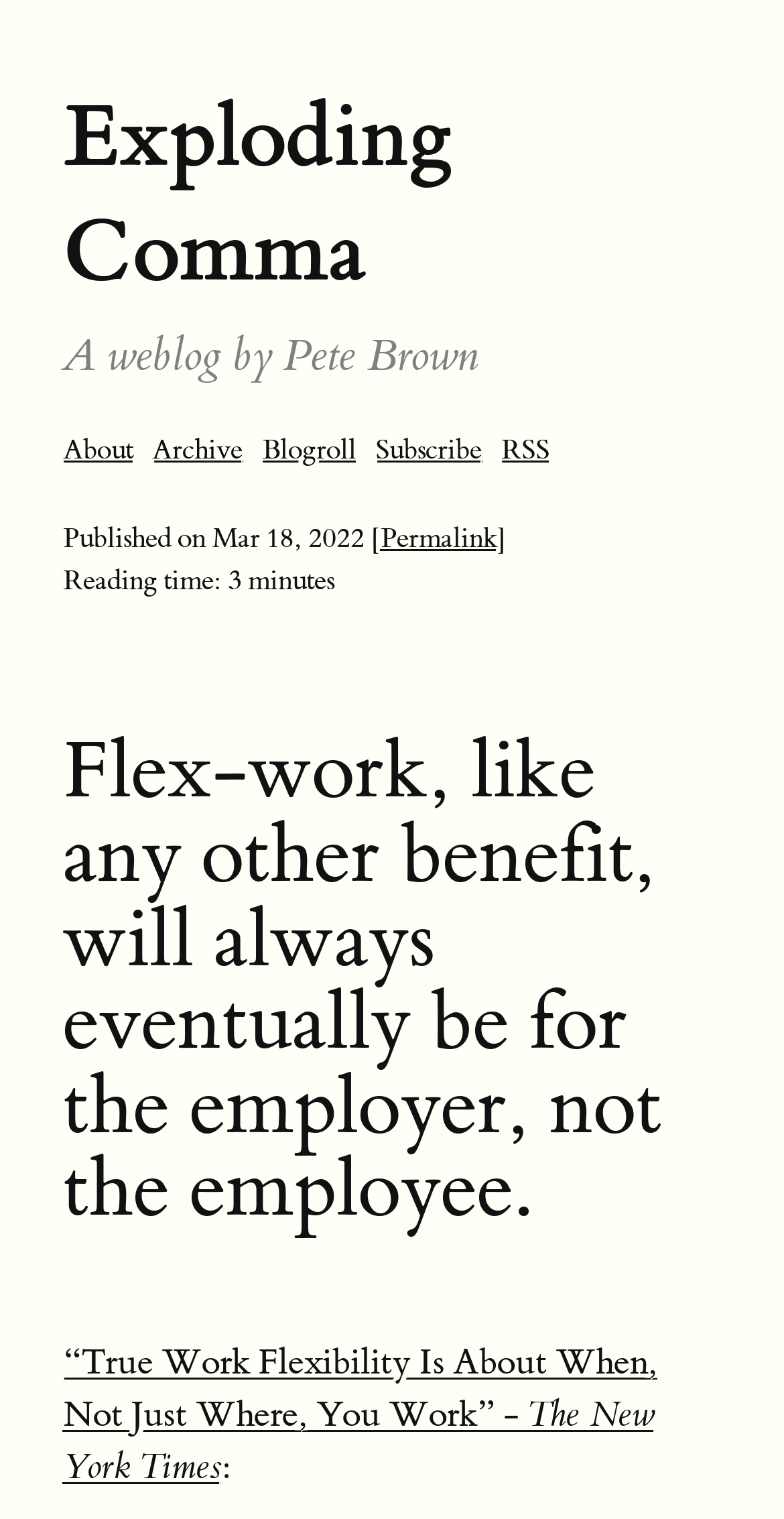What is the date of publication of the article?
Using the screenshot, give a one-word or short phrase answer.

Mar 18, 2022